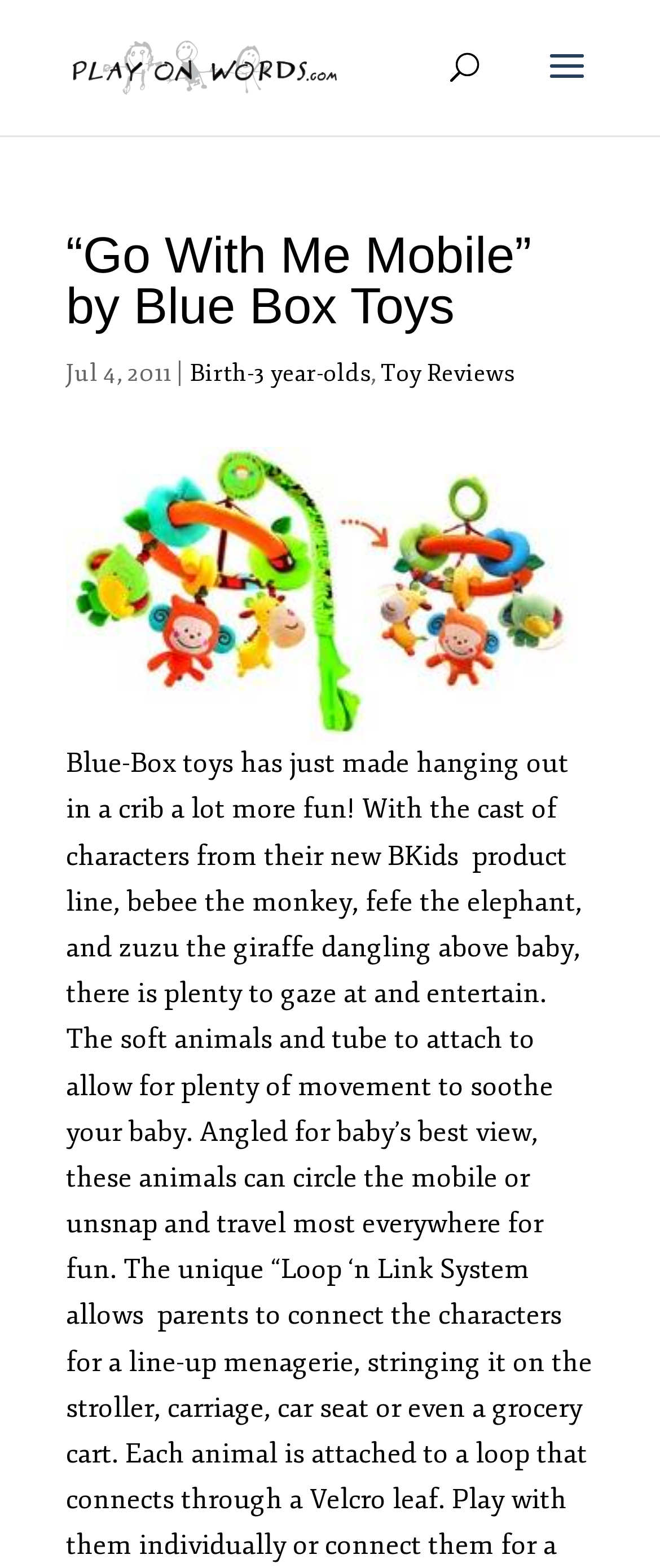What type of content is available on this webpage?
Ensure your answer is thorough and detailed.

The type of content available on this webpage can be inferred from the link element, which is 'Toy Reviews'. This suggests that the webpage contains reviews of toys, including the 'Go With Me Mobile' product.